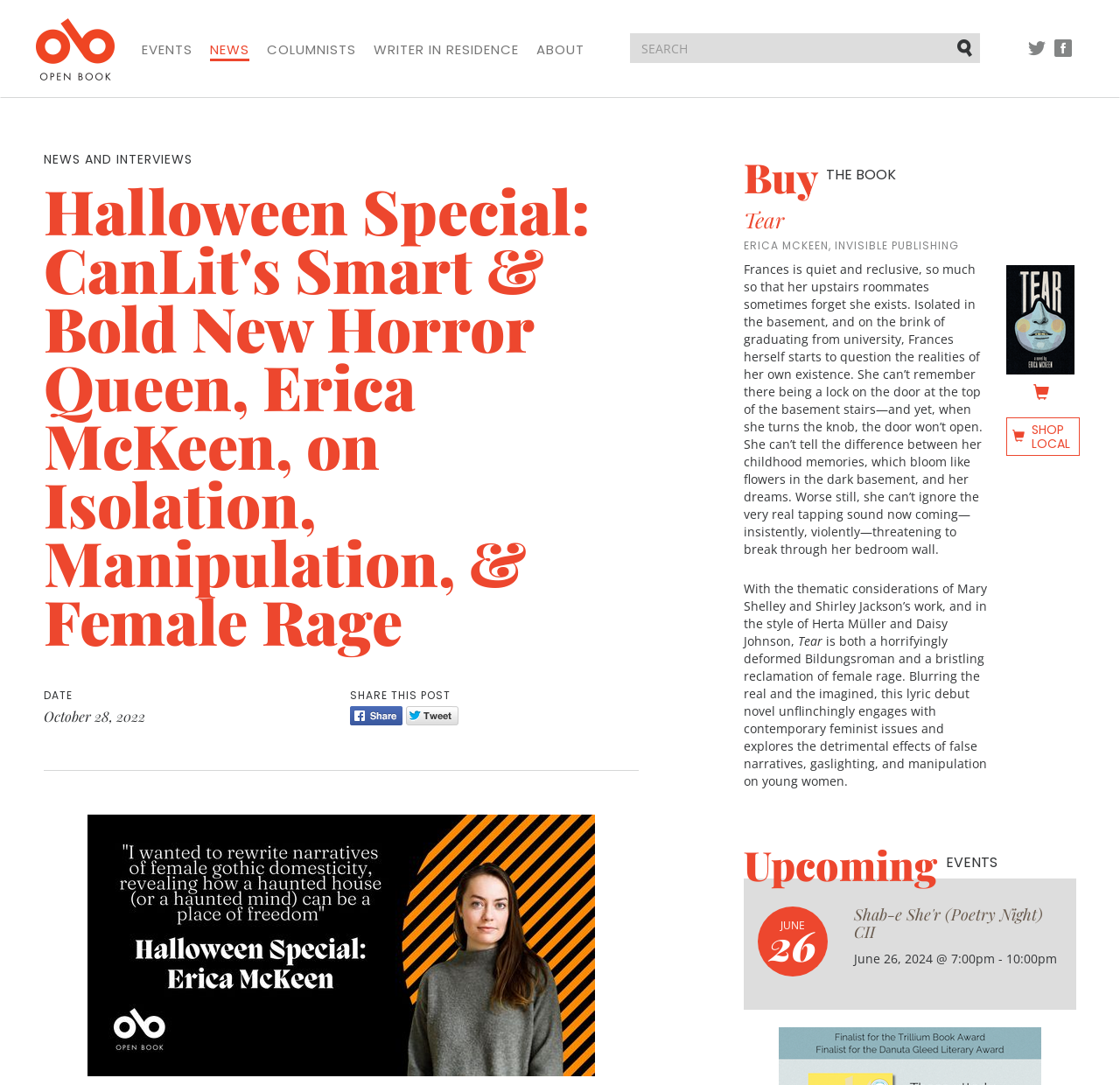Could you provide the bounding box coordinates for the portion of the screen to click to complete this instruction: "Shop local"?

[0.898, 0.384, 0.964, 0.42]